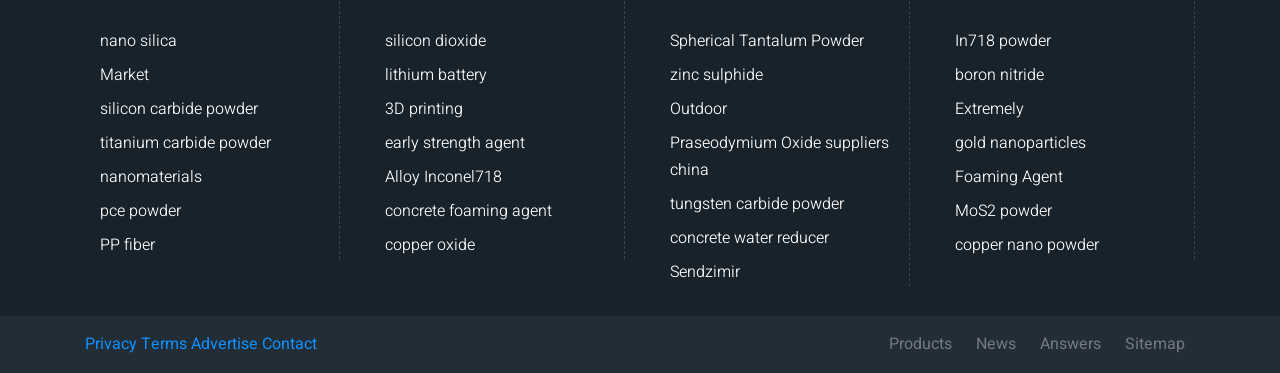How many columns of products are there?
Based on the image content, provide your answer in one word or a short phrase.

3